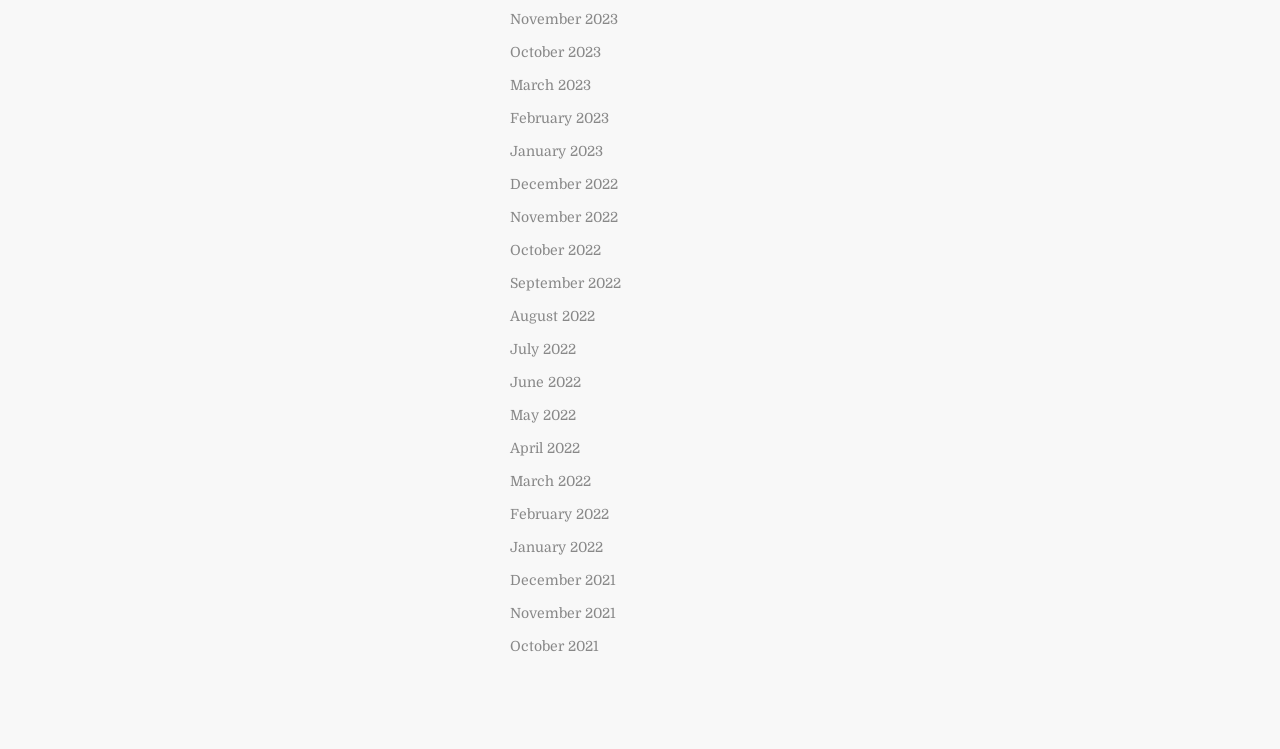Please provide a one-word or phrase answer to the question: 
How many links are there in total?

24